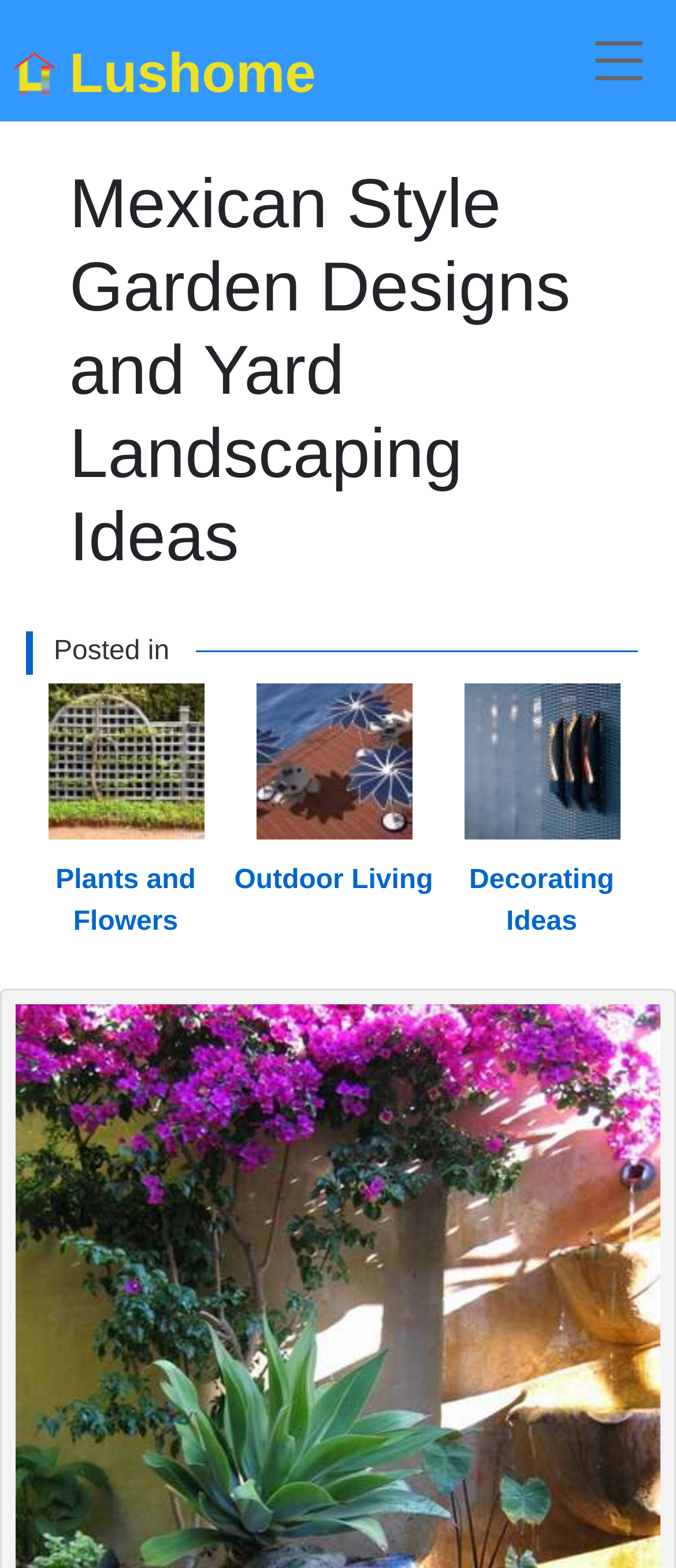Please provide a comprehensive answer to the question below using the information from the image: What type of garden designs are featured?

Based on the webpage title 'Mexican Style Garden Designs and Yard Landscaping Ideas', it is clear that the webpage is focused on showcasing garden designs in Mexican style.